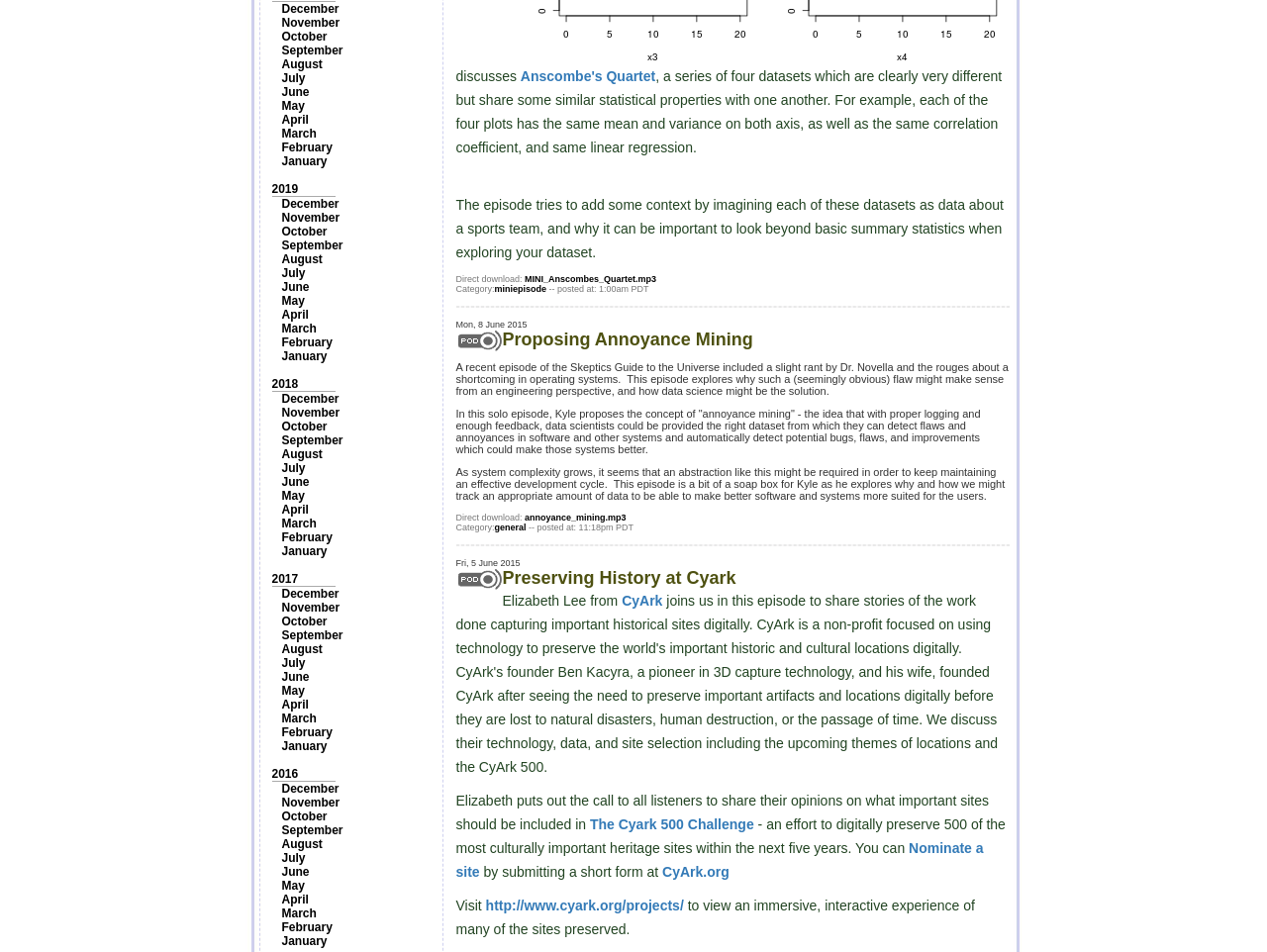Find and indicate the bounding box coordinates of the region you should select to follow the given instruction: "Click on 2019".

[0.214, 0.191, 0.235, 0.206]